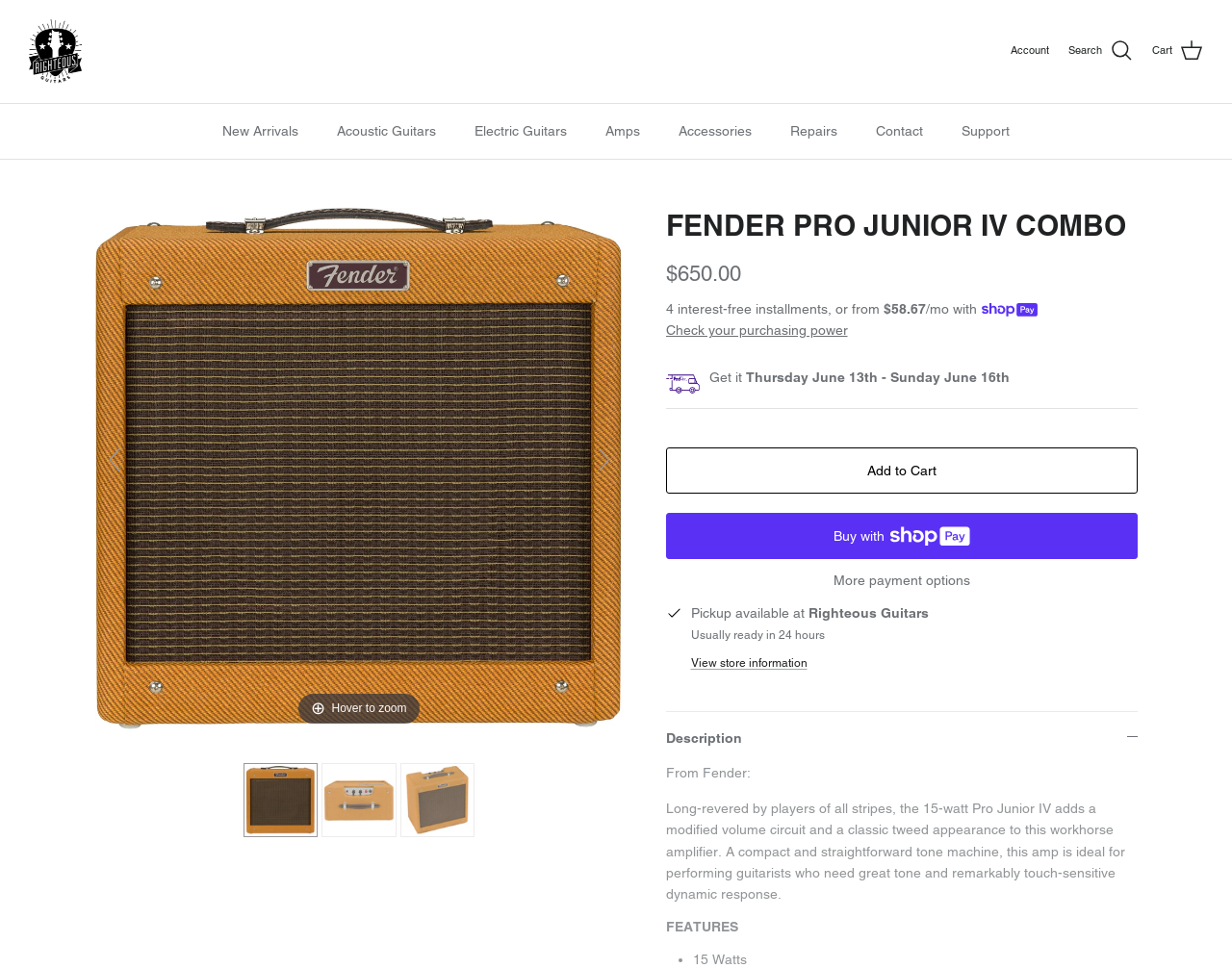Provide a thorough description of the webpage you see.

This webpage is about the Fender Pro Junior IV Combo amplifier, a product offered by Righteous Guitars. At the top of the page, there are links to the website's main sections, including "Account", "Search", and "Cart", as well as a navigation menu with links to "New Arrivals", "Acoustic Guitars", "Electric Guitars", "Amps", "Accessories", "Repairs", and "Contact". 

Below the navigation menu, there is a large image of the Fender Pro Junior IV Combo amplifier, with a "Hover to zoom" button. To the right of the image, there are three smaller images of the amplifier, each with a link to the product. 

The product information section is headed by a large title "FENDER PRO JUNIOR IV COMBO" and includes the price "$650.00" and a financing option. There is also a button to "Check your purchasing power" and an image of the Shop Pay logo. 

Below the product information, there is a section with a "Get it" label, indicating that the product will be available for pickup between Thursday, June 13th, and Sunday, June 16th. 

The "Add to Cart" and "Buy now with ShopPay" buttons are prominently displayed, along with a "More payment options" button. There is also information about pickup availability at Righteous Guitars and a link to view store information. 

Finally, there is a product description section, which includes a detailed description of the amplifier's features and a "FEATURES" heading with a list of specifications, including the 15-watt power output.